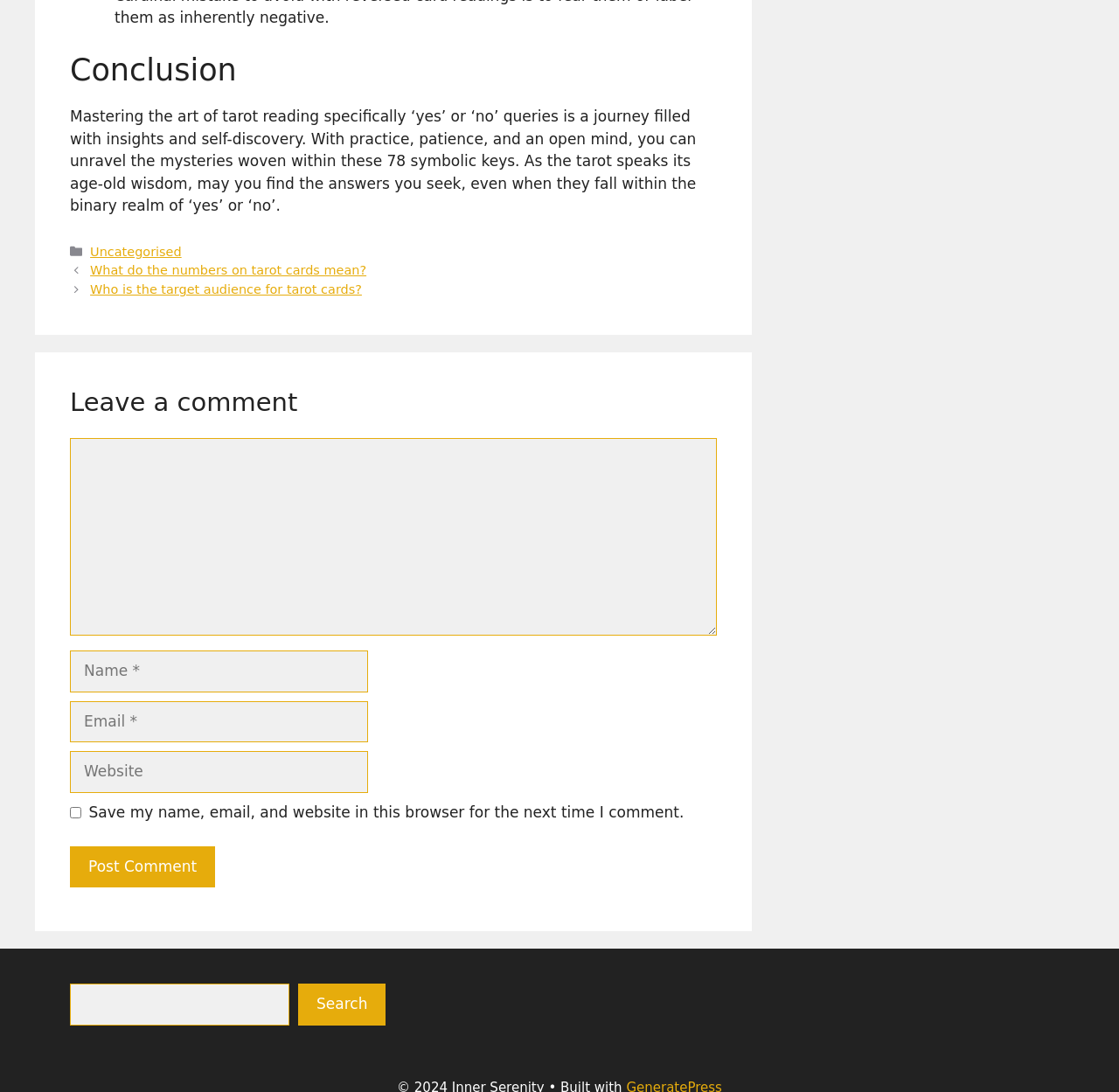Identify the bounding box coordinates of the region that should be clicked to execute the following instruction: "Click the 'Post Comment' button".

[0.062, 0.775, 0.192, 0.813]